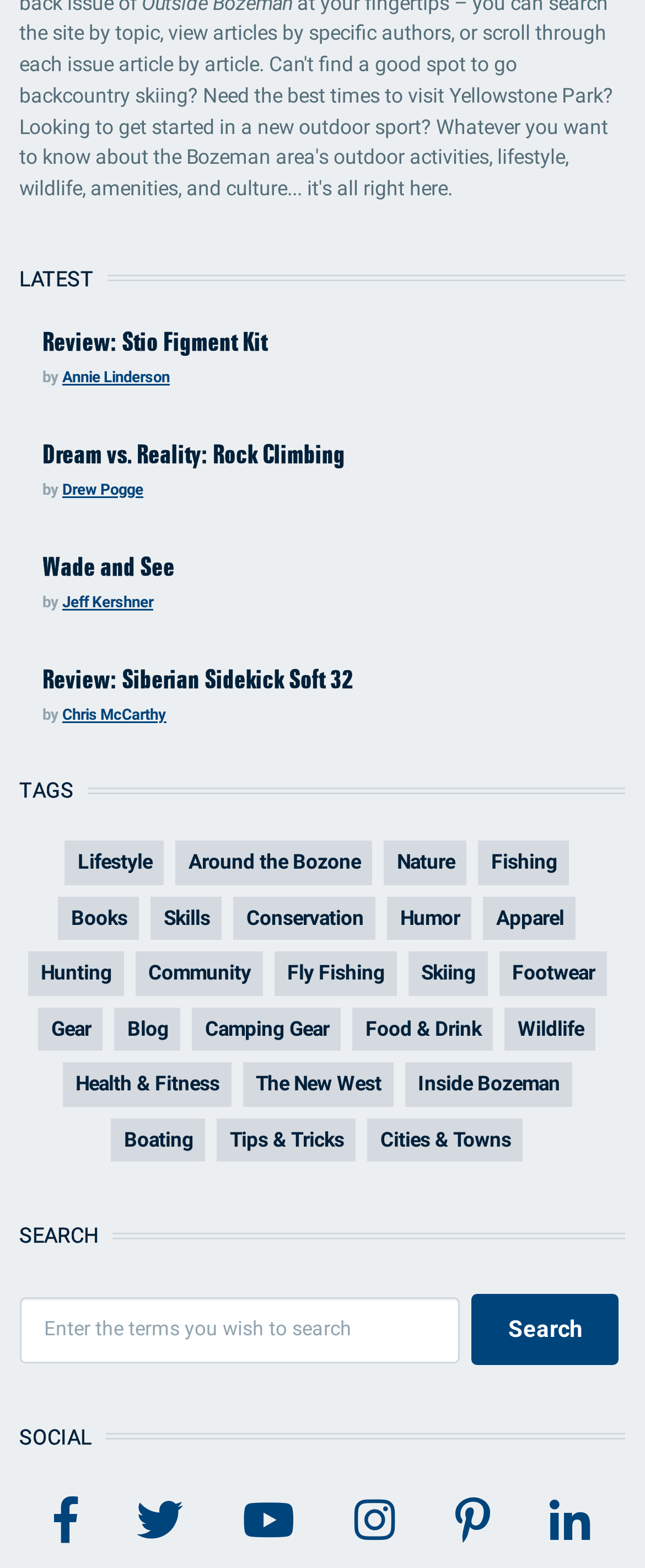What is the category of the article 'Review: Stio Figment Kit'?
Look at the image and answer the question with a single word or phrase.

Lifestyle